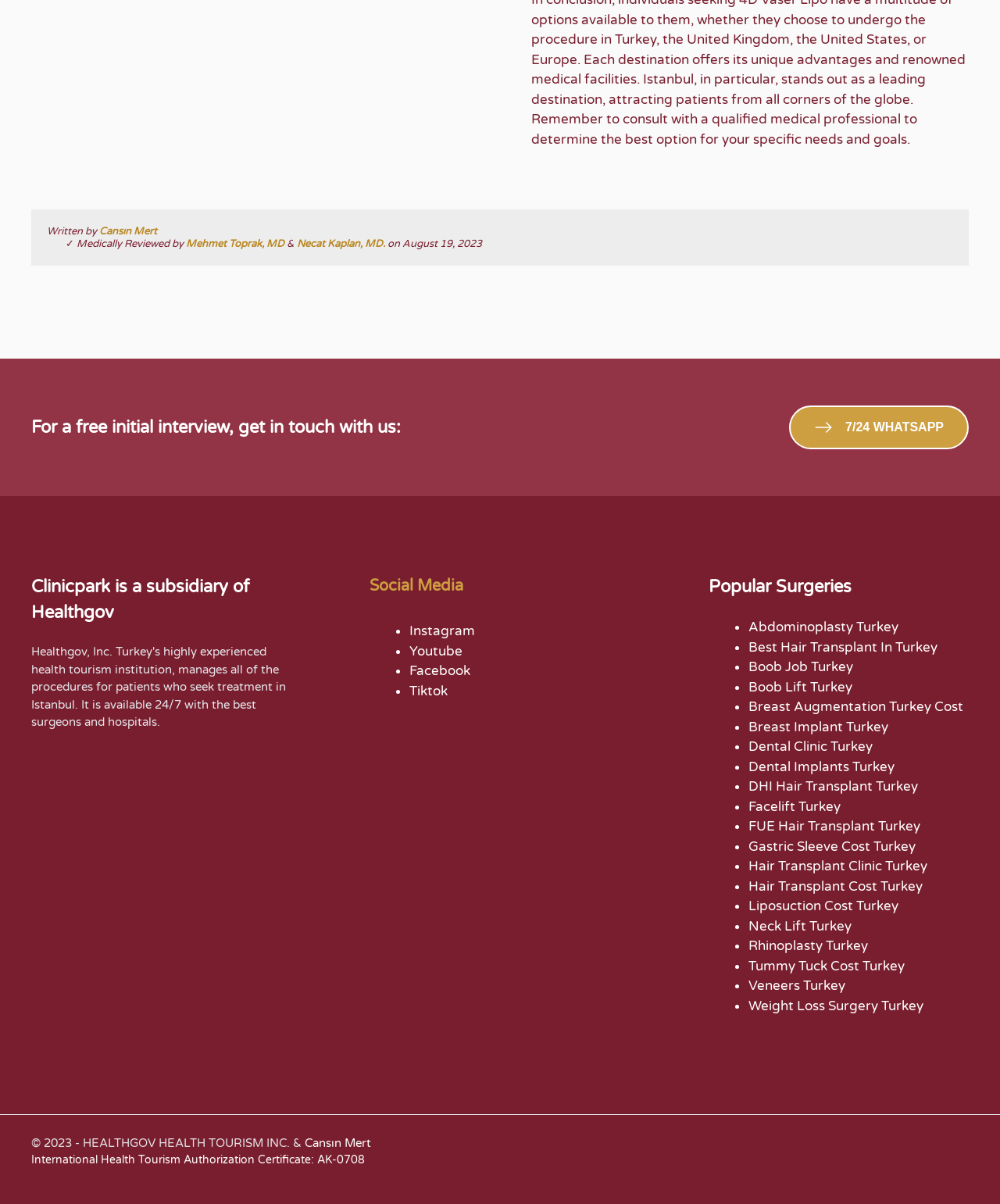Refer to the screenshot and answer the following question in detail:
Who wrote this article?

The author of this article is mentioned at the top of the webpage, where it says 'Written by Cansın Mert'.